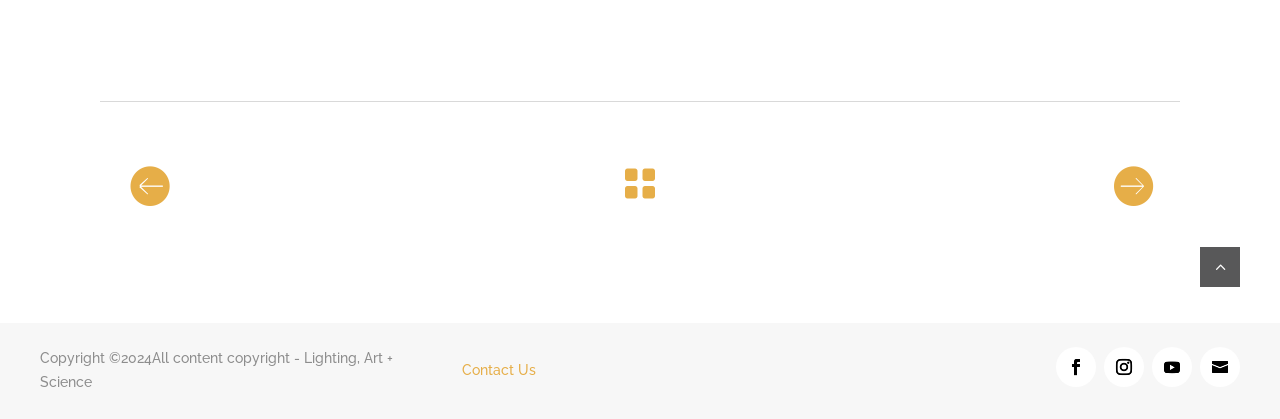Is there a 'Contact Us' link at the bottom of the webpage?
Please answer the question as detailed as possible based on the image.

The link element with the text 'Contact Us' is present at the bottom of the webpage, indicating that there is a 'Contact Us' link available.